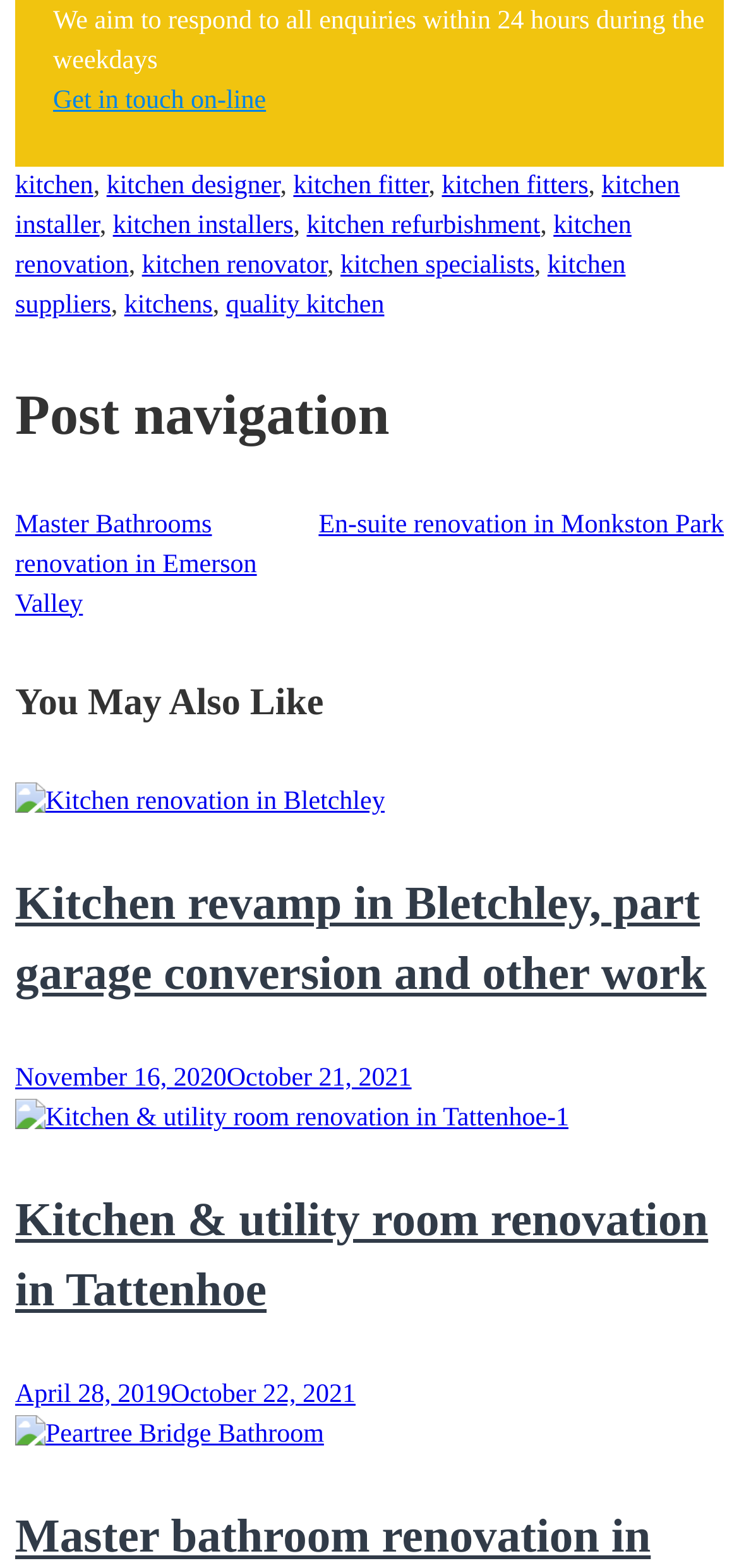Determine the bounding box coordinates of the section to be clicked to follow the instruction: "Check Kitchen & utility room renovation in Tattenhoe-1". The coordinates should be given as four float numbers between 0 and 1, formatted as [left, top, right, bottom].

[0.021, 0.704, 0.77, 0.722]